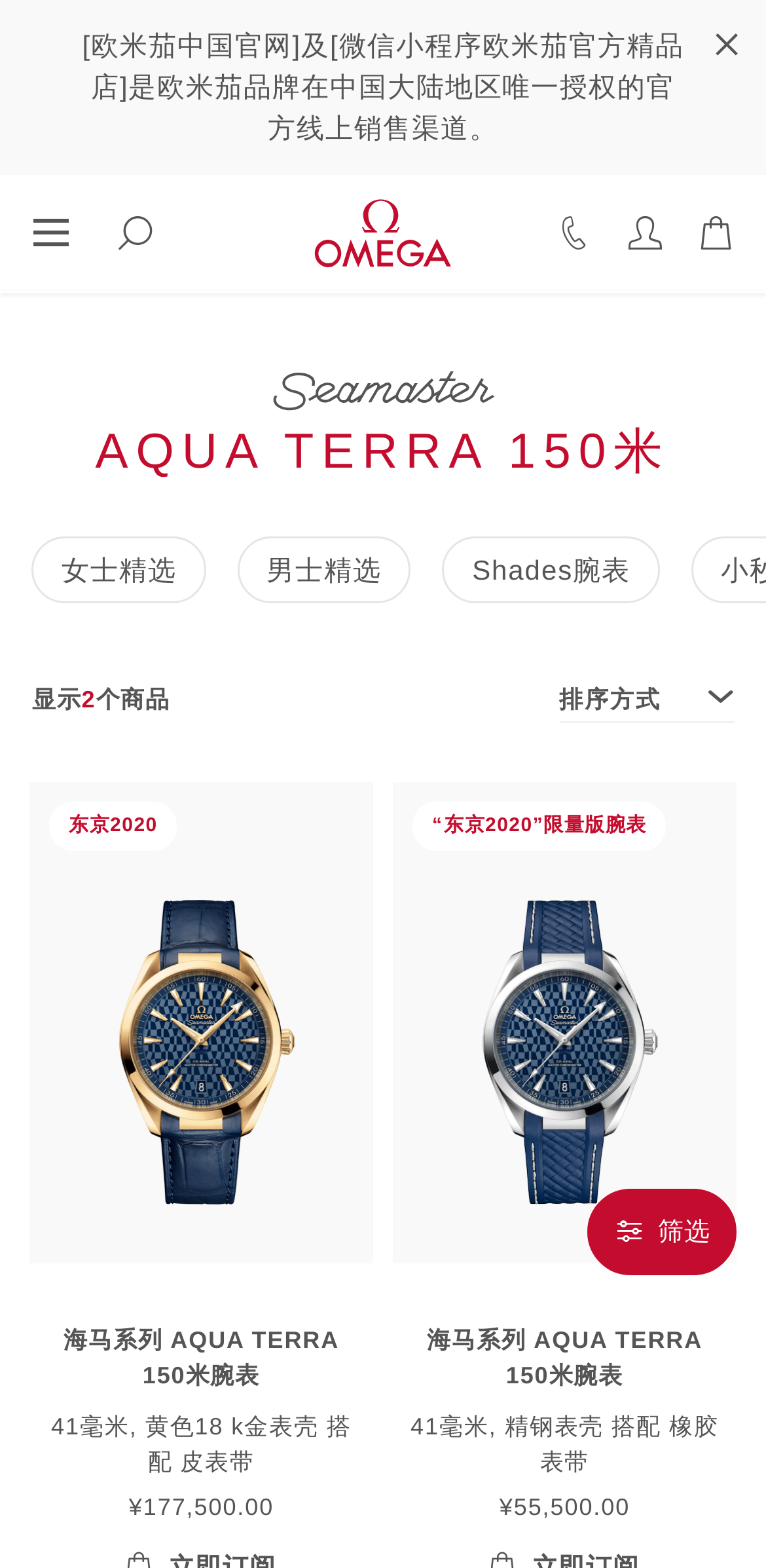Determine the coordinates of the bounding box that should be clicked to complete the instruction: "Close the alert message". The coordinates should be represented by four float numbers between 0 and 1: [left, top, right, bottom].

[0.915, 0.013, 0.982, 0.045]